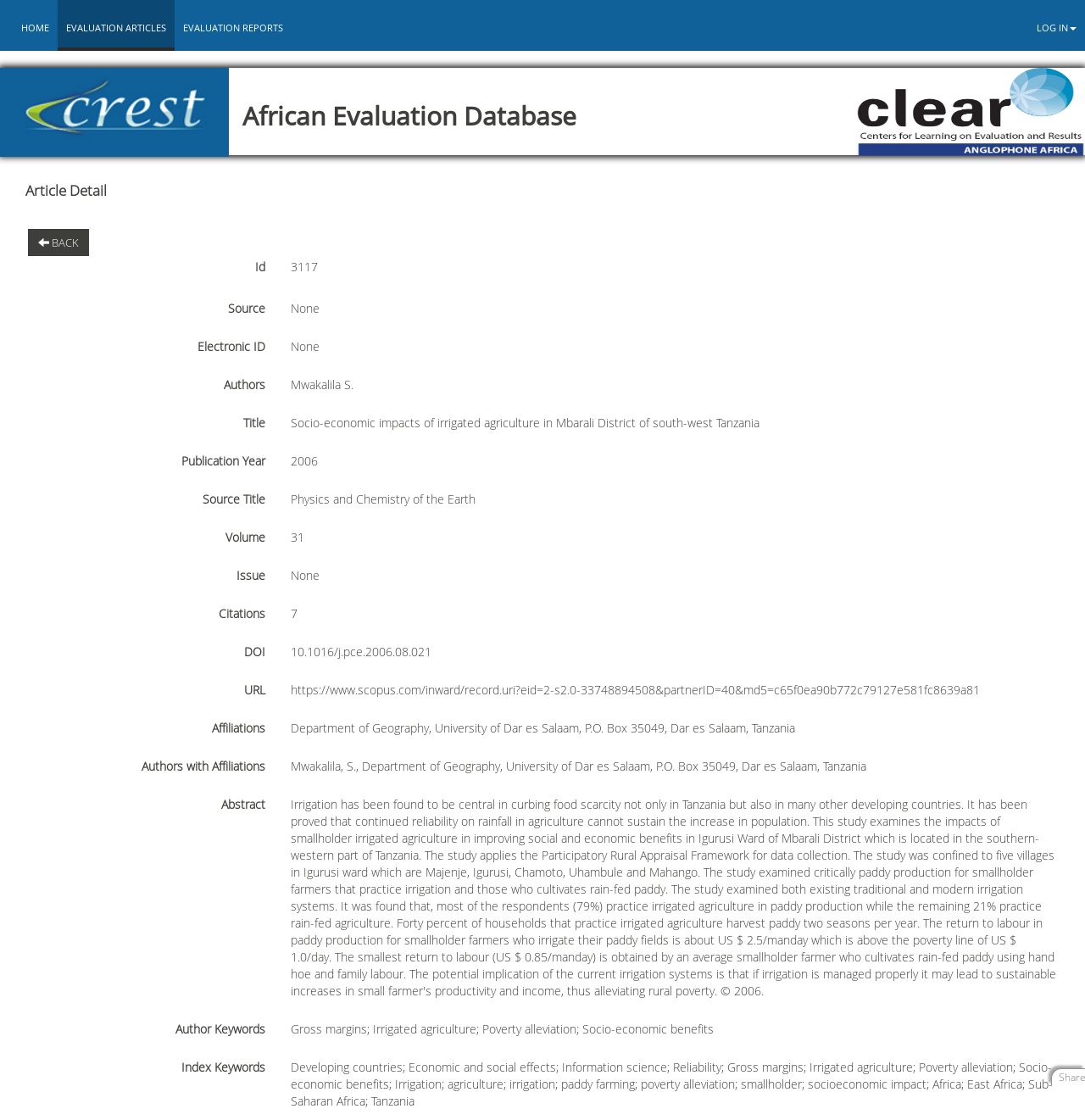What is the ID of the article?
Please provide a detailed and comprehensive answer to the question.

The ID of the article can be found in the section 'Article Detail' where it is listed as 'Id' with the value '3117'.